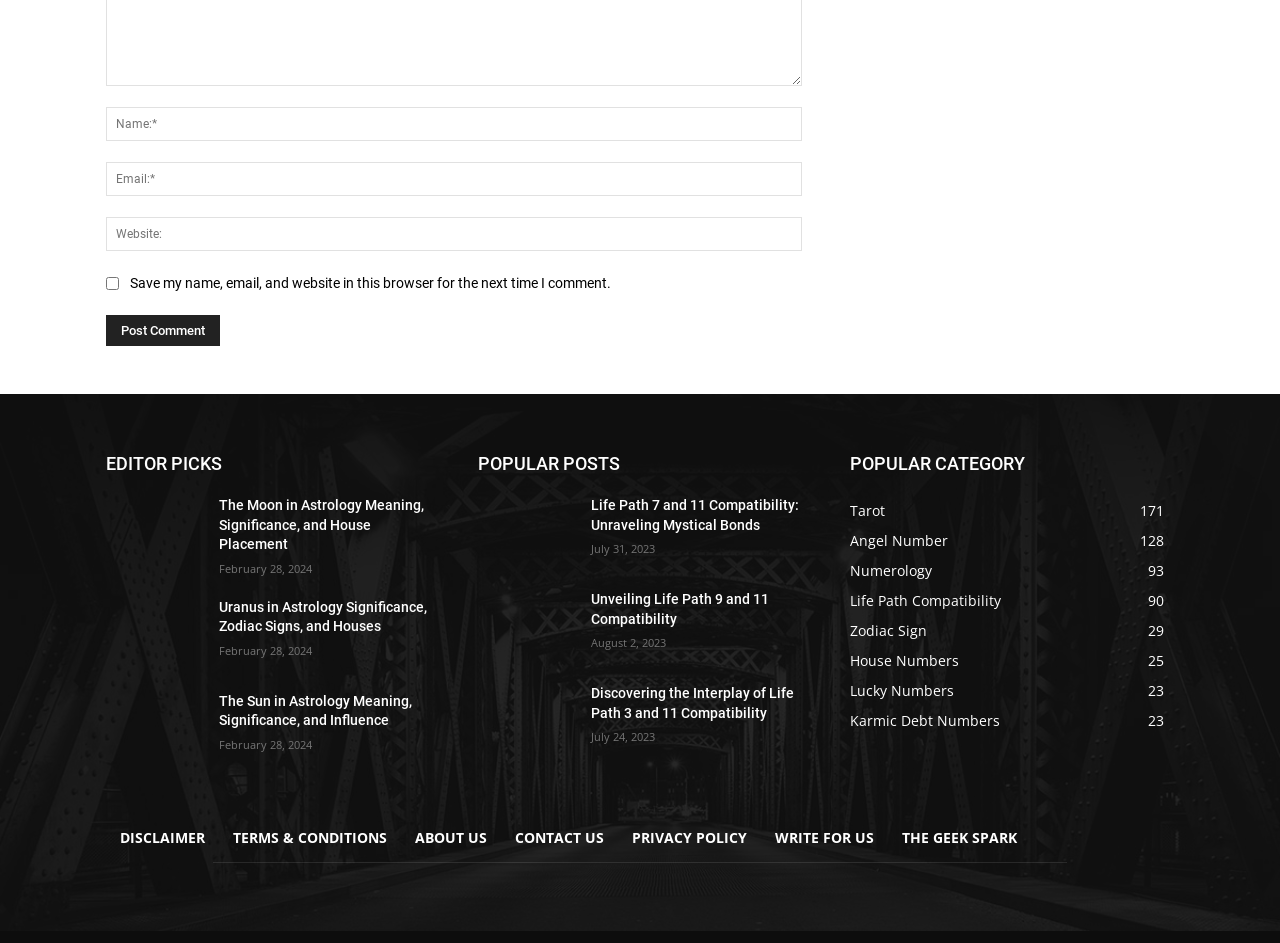Pinpoint the bounding box coordinates of the element that must be clicked to accomplish the following instruction: "Enter your name". The coordinates should be in the format of four float numbers between 0 and 1, i.e., [left, top, right, bottom].

[0.083, 0.113, 0.627, 0.149]